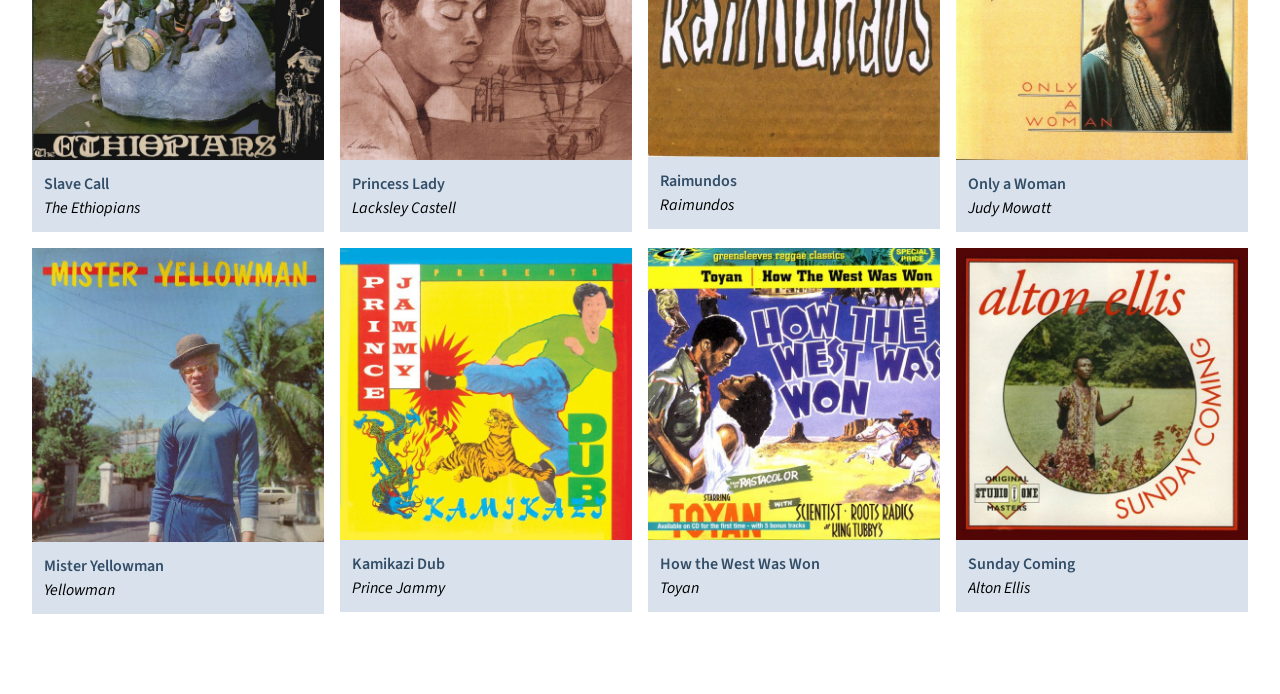Identify the bounding box for the UI element described as: "How the West Was Won". Ensure the coordinates are four float numbers between 0 and 1, formatted as [left, top, right, bottom].

[0.516, 0.795, 0.725, 0.83]